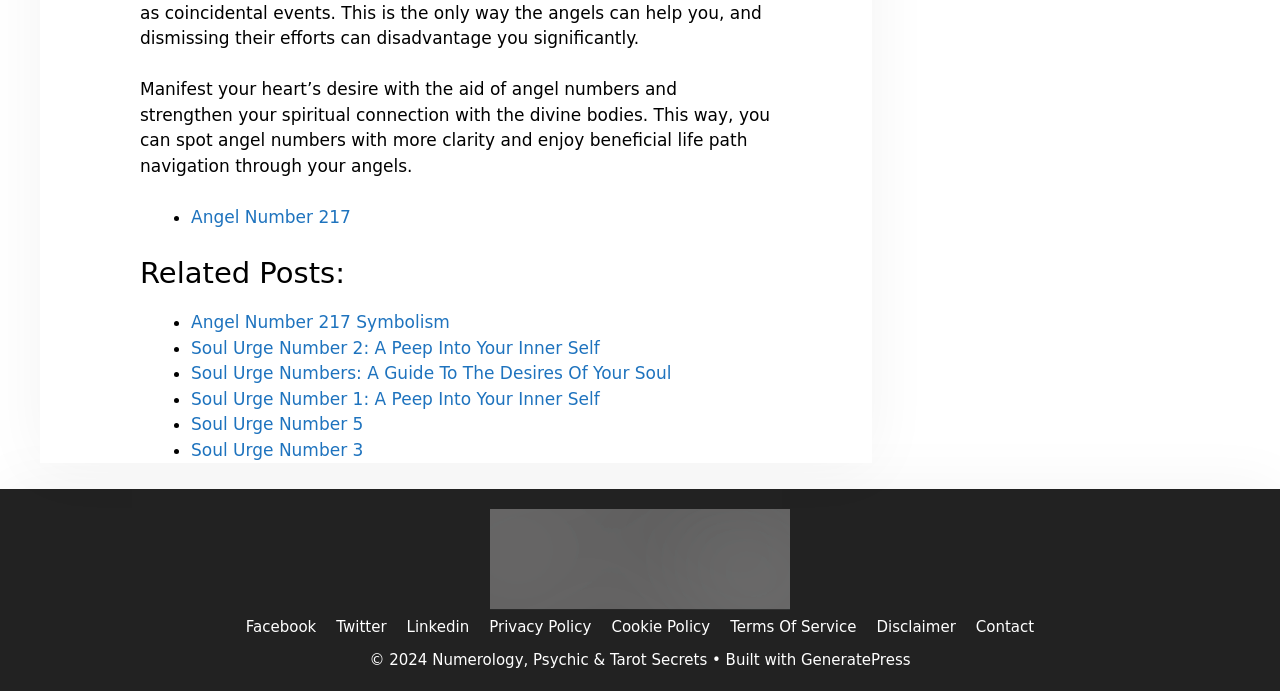Identify the bounding box coordinates for the element you need to click to achieve the following task: "Visit the Facebook page". Provide the bounding box coordinates as four float numbers between 0 and 1, in the form [left, top, right, bottom].

[0.192, 0.895, 0.247, 0.921]